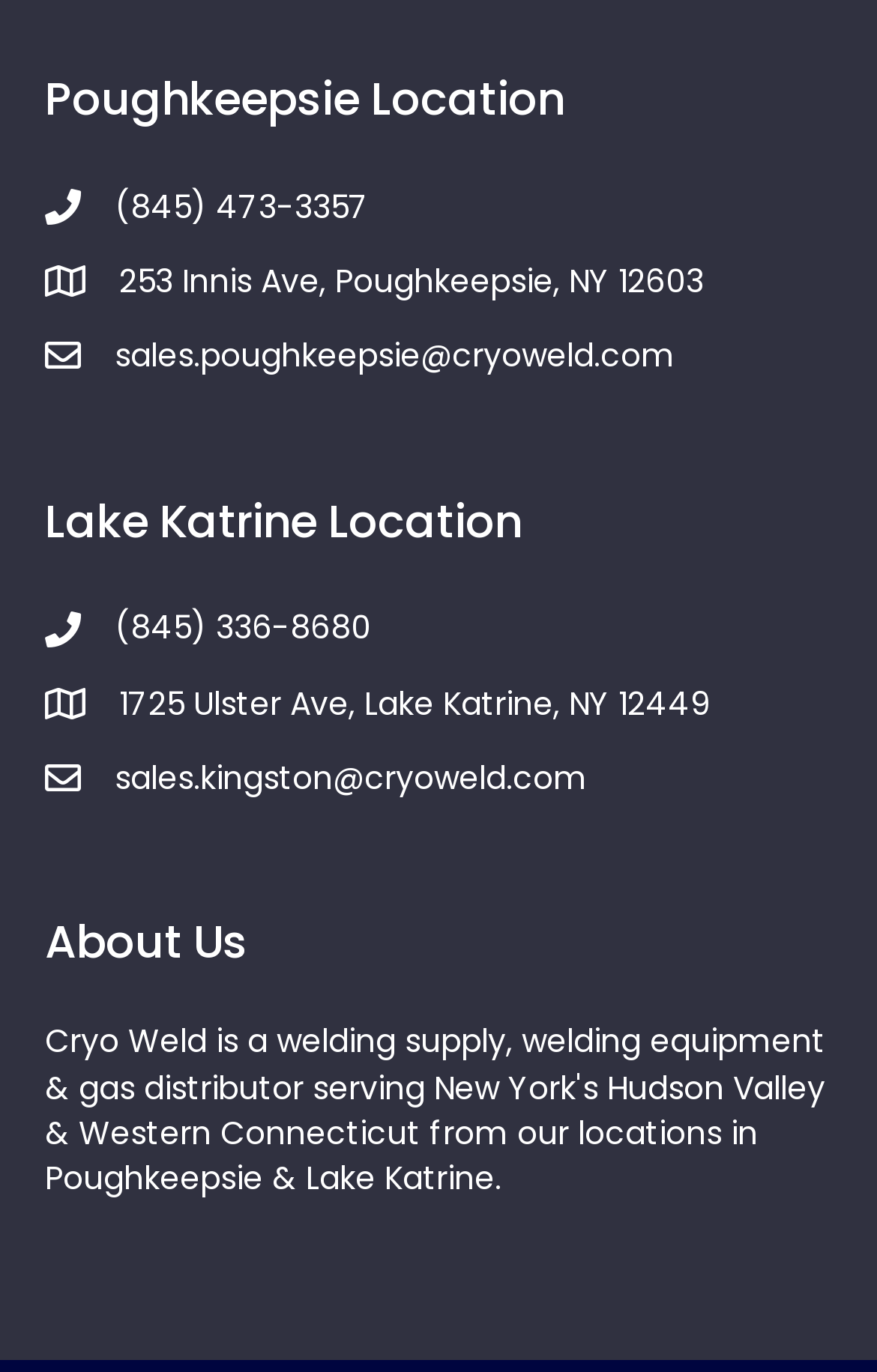Refer to the image and offer a detailed explanation in response to the question: How many locations are listed on this webpage?

I counted the number of location headings, which are 'Poughkeepsie Location' and 'Lake Katrine Location', to find the total number of locations listed.